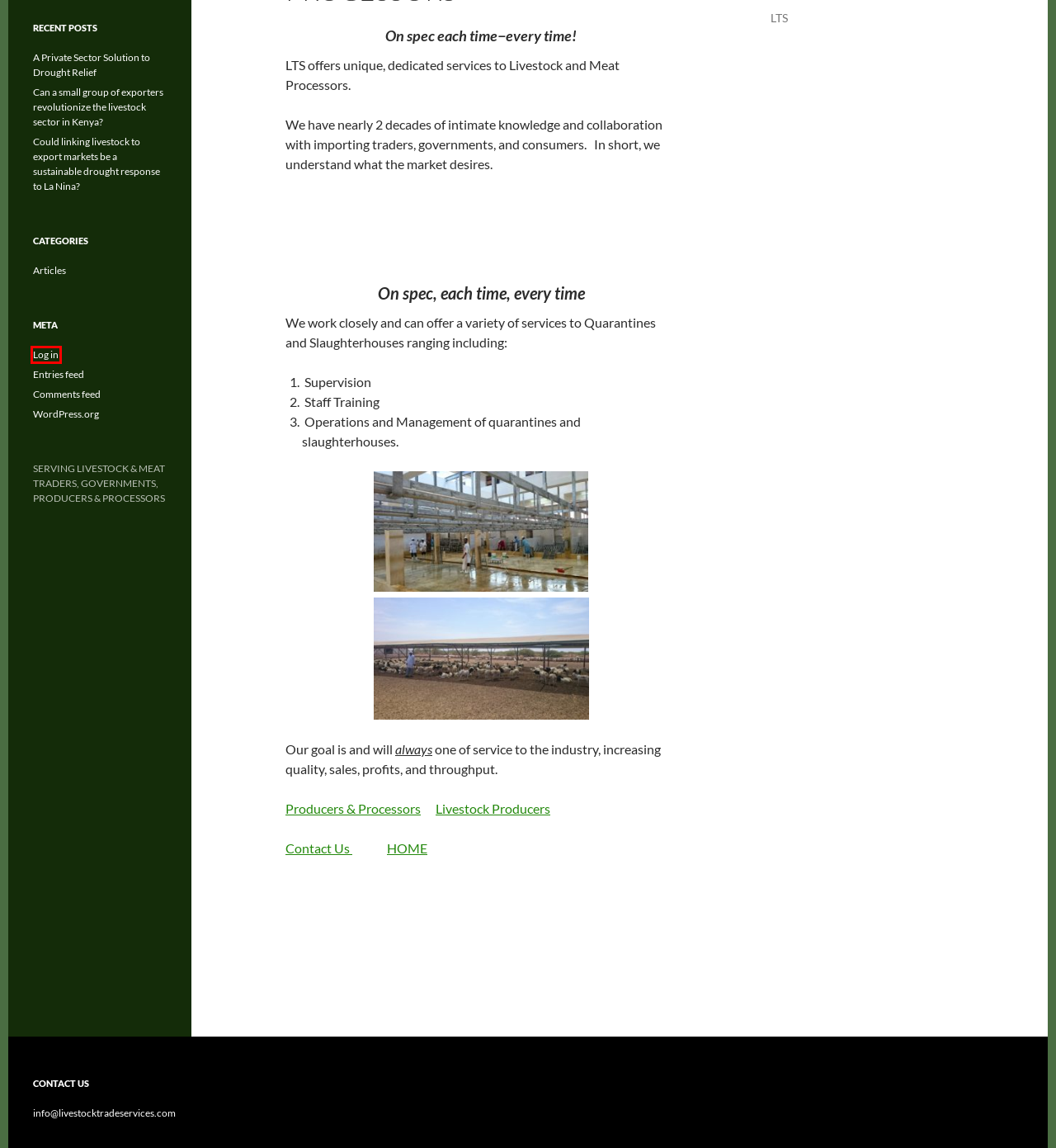You are provided with a screenshot of a webpage that has a red bounding box highlighting a UI element. Choose the most accurate webpage description that matches the new webpage after clicking the highlighted element. Here are your choices:
A. Value Addition of Drought-Stricken Livestock--Building Pastoral Resilience
B. How small exporters from Kenya can revolutionize livestock sector
C. Linking drought-stricken pastoral livestock to export markets
D. Drought-relief for pastoral livestock producers in Kenya
E. Livestock Trade Services, Ltd
F. Comments for Livestock Trade Services, Ltd
G. Blog Tool, Publishing Platform, and CMS – WordPress.org
H. Log In ‹ Livestock Trade Services, Ltd — WordPress

H